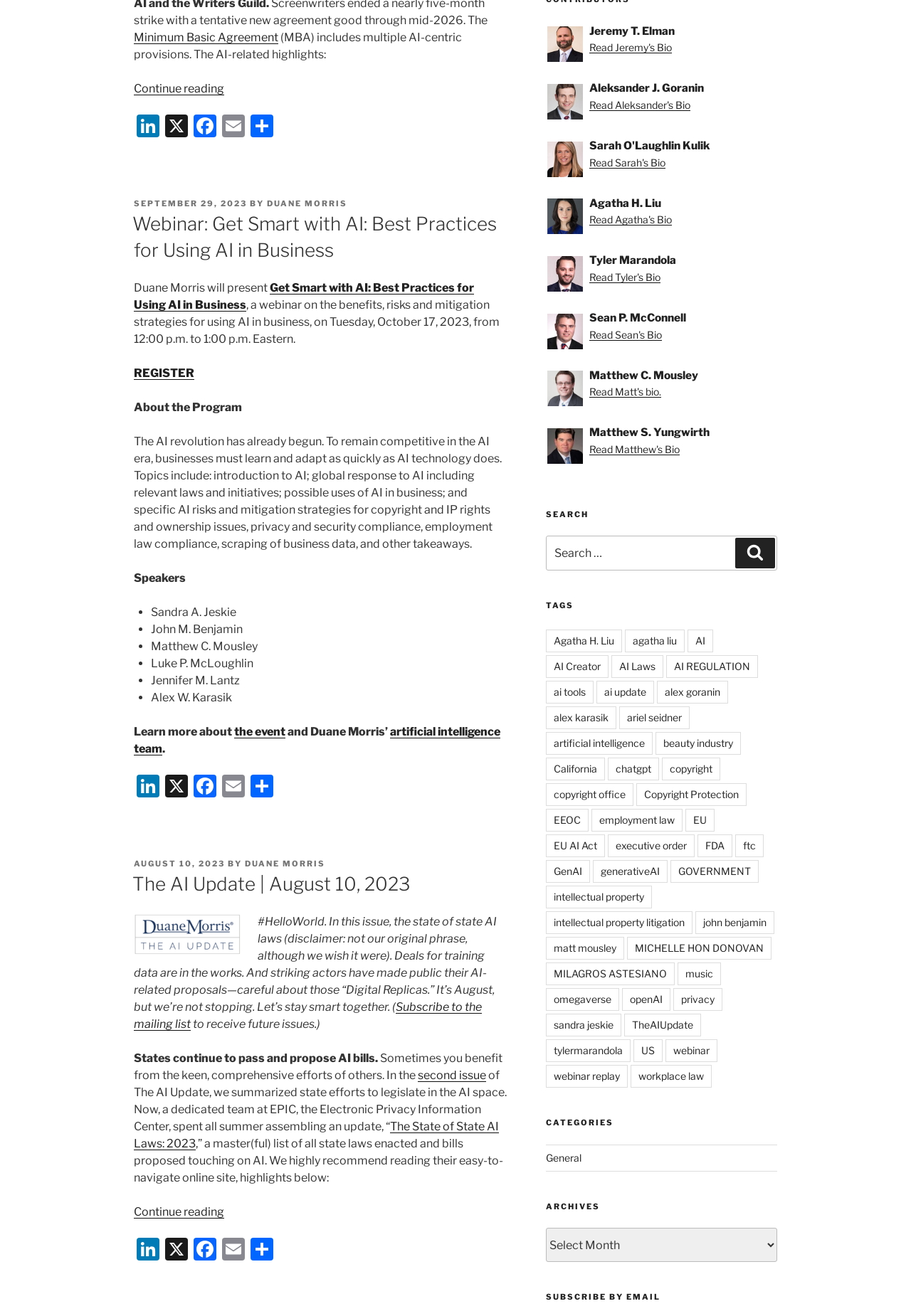Provide the bounding box coordinates of the HTML element described by the text: "Popular Foods in Australia".

None